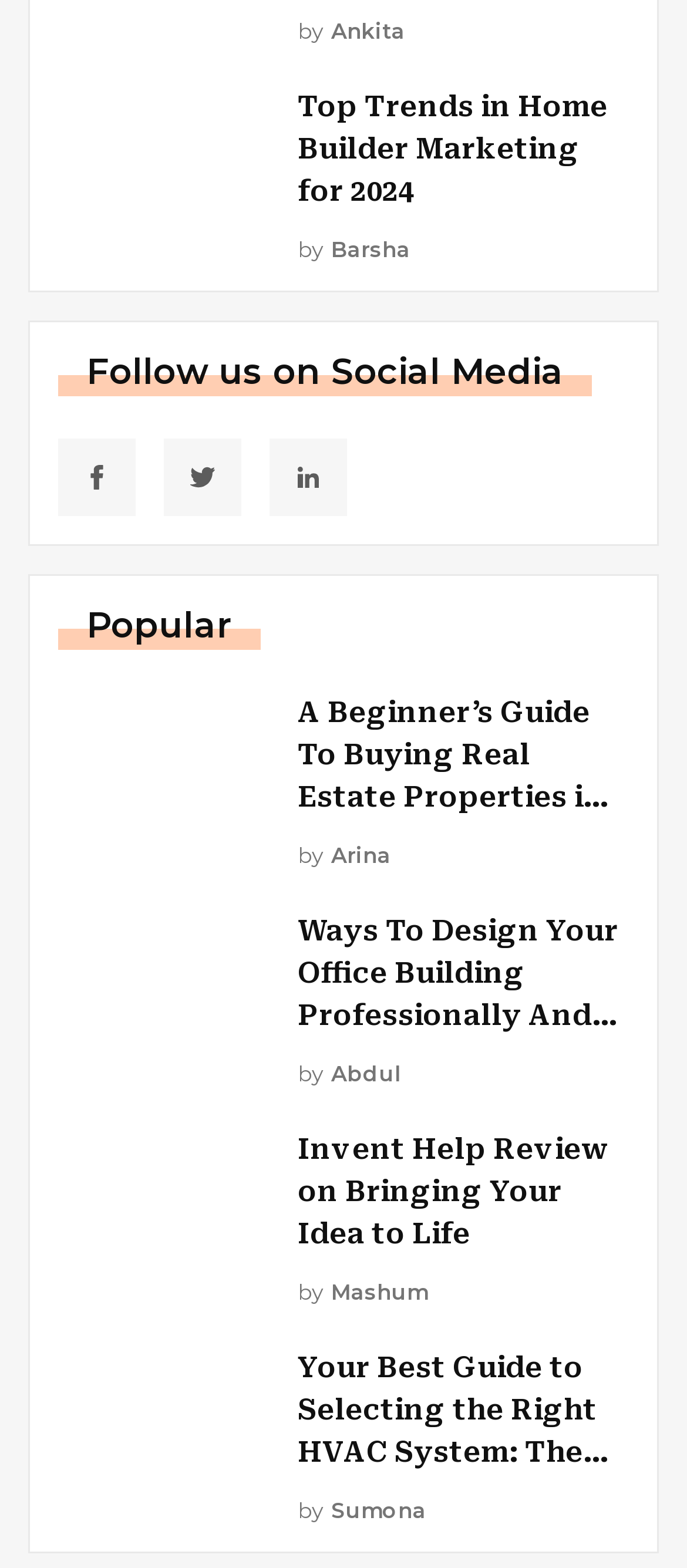Who wrote the article 'Top Trends in Home Builder Marketing for 2024'?
Can you provide a detailed and comprehensive answer to the question?

I found the answer by looking at the heading 'Top Trends in Home Builder Marketing for 2024' and its corresponding link, which has the text 'by Barsha'.